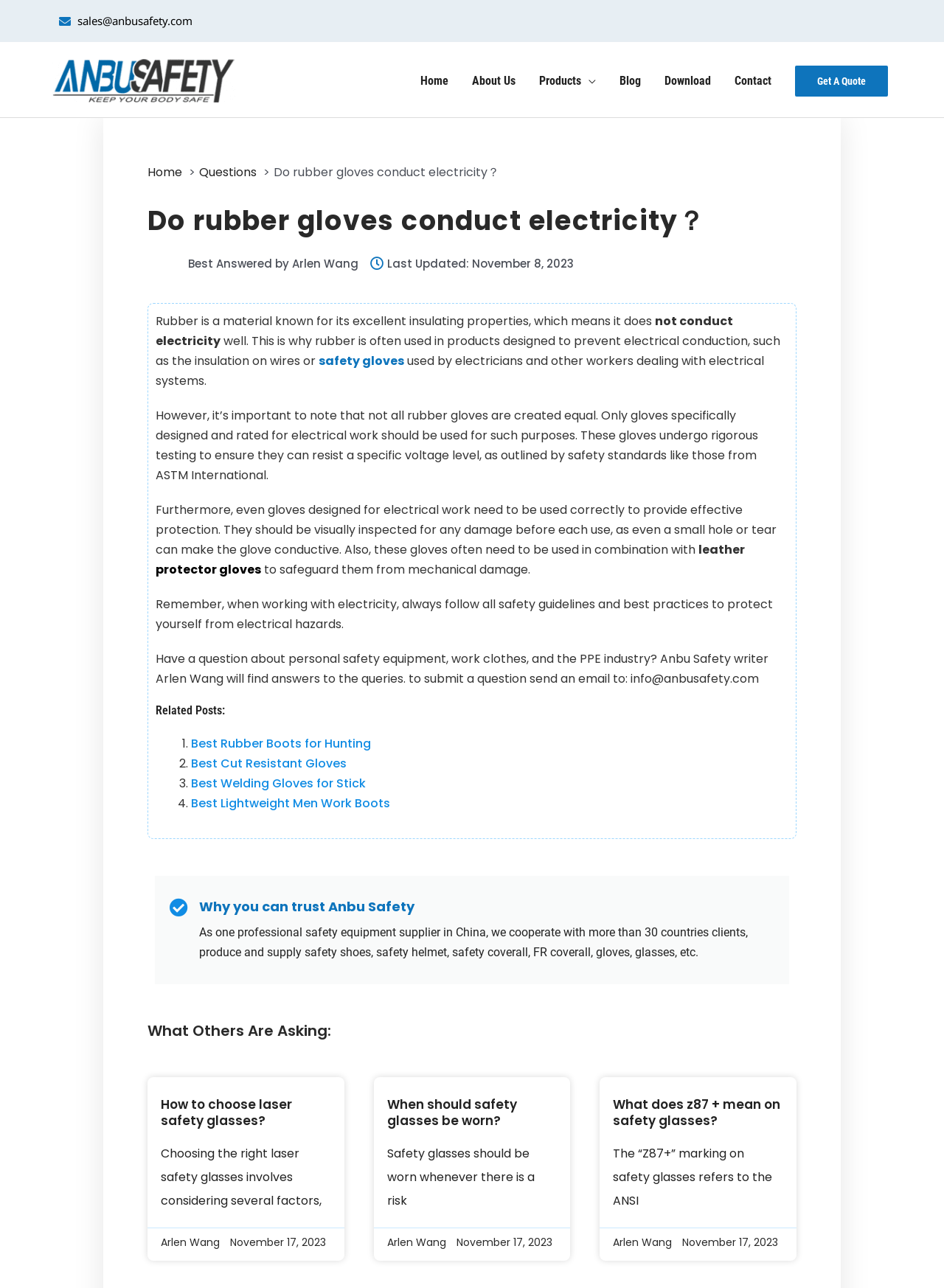What is the purpose of the 'breadcrumb' navigation?
Based on the image, answer the question with as much detail as possible.

The 'breadcrumb' navigation is used to show the hierarchy of the current page, with links to 'Home' and 'Questions' indicating the path to the current page, 'Do rubber gloves conduct electricity？'.